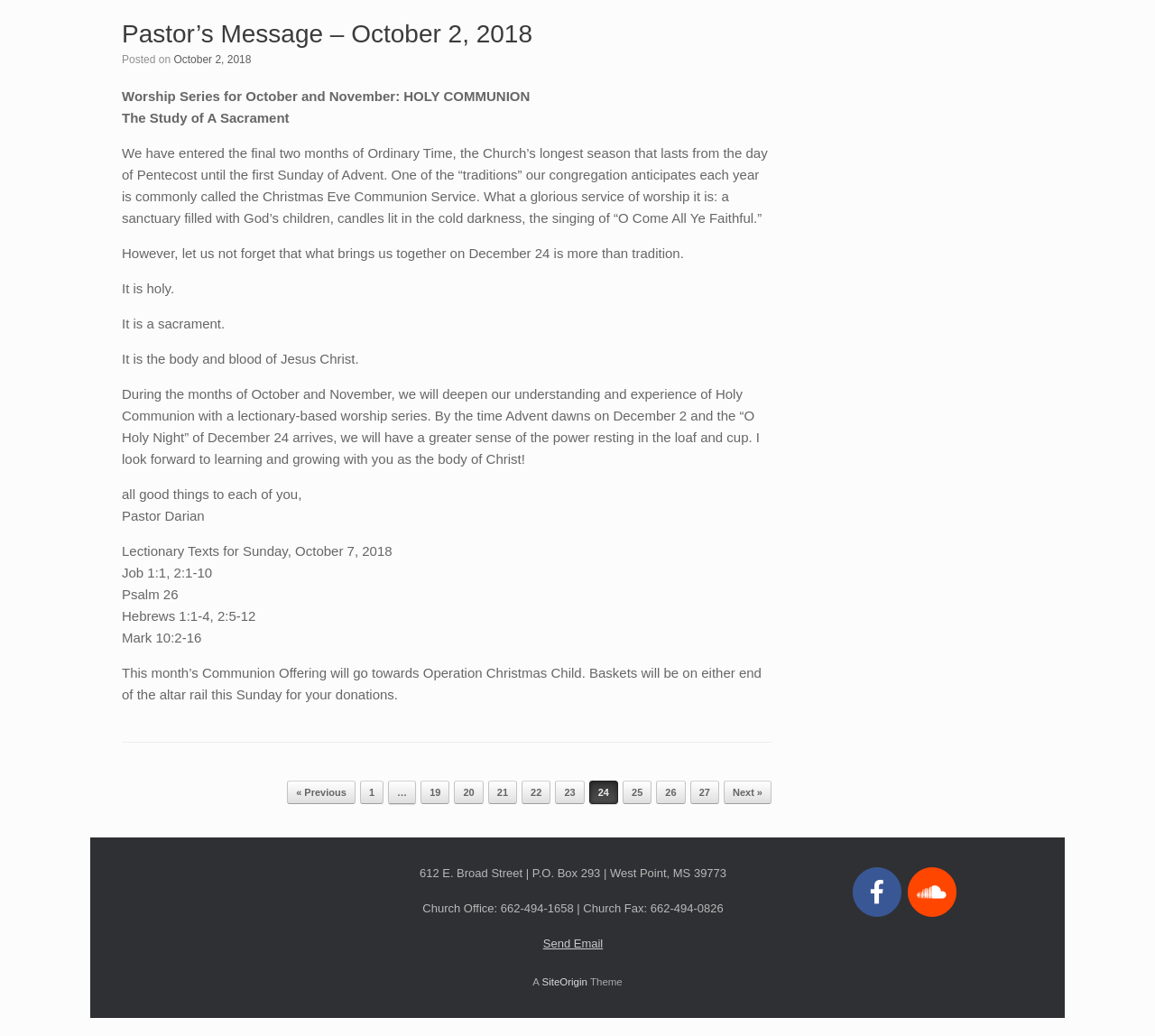From the webpage screenshot, predict the bounding box coordinates (top-left x, top-left y, bottom-right x, bottom-right y) for the UI element described here: October 2, 2018

[0.15, 0.051, 0.218, 0.064]